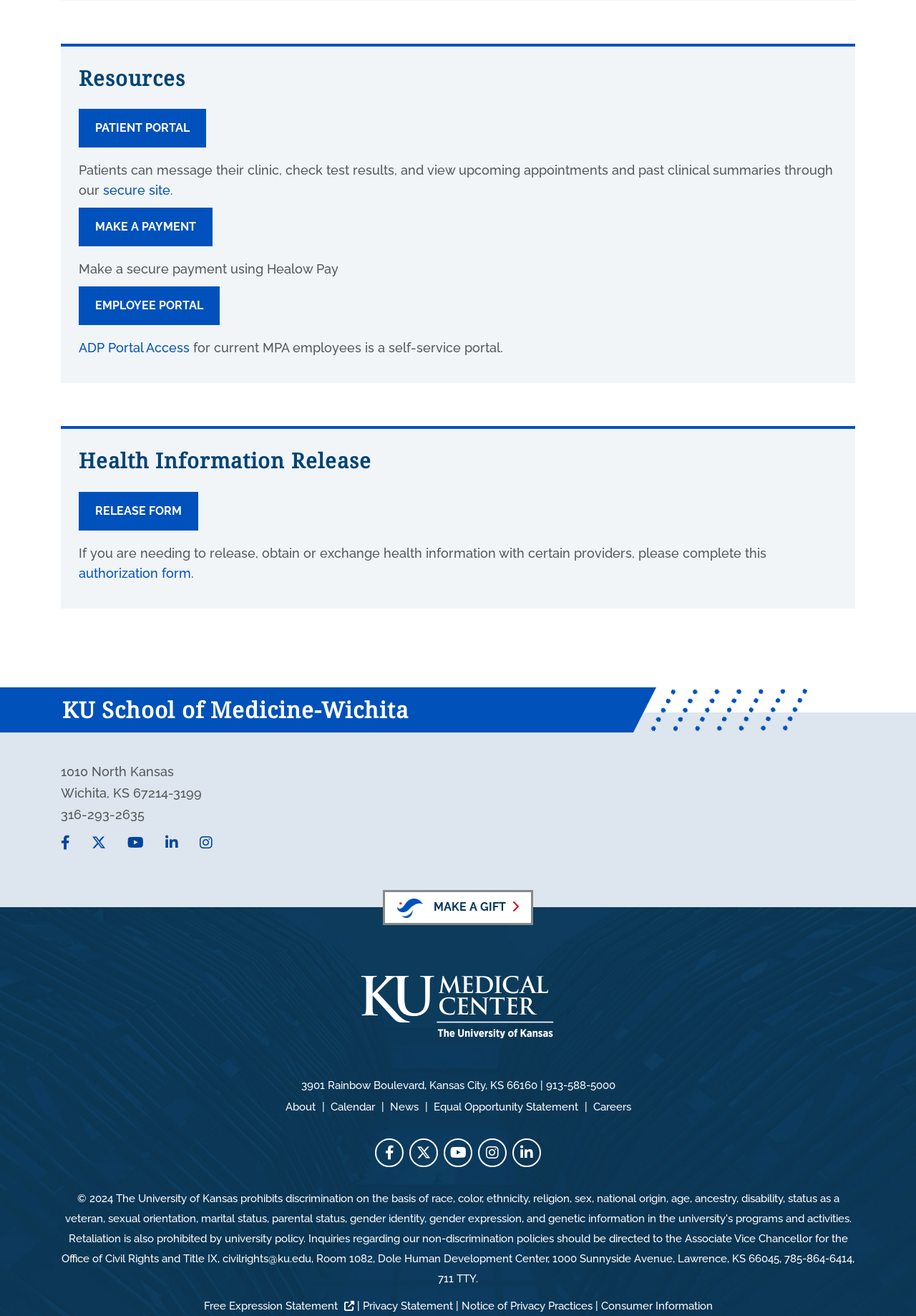Specify the bounding box coordinates of the area to click in order to follow the given instruction: "Click on 'Find Business'."

None